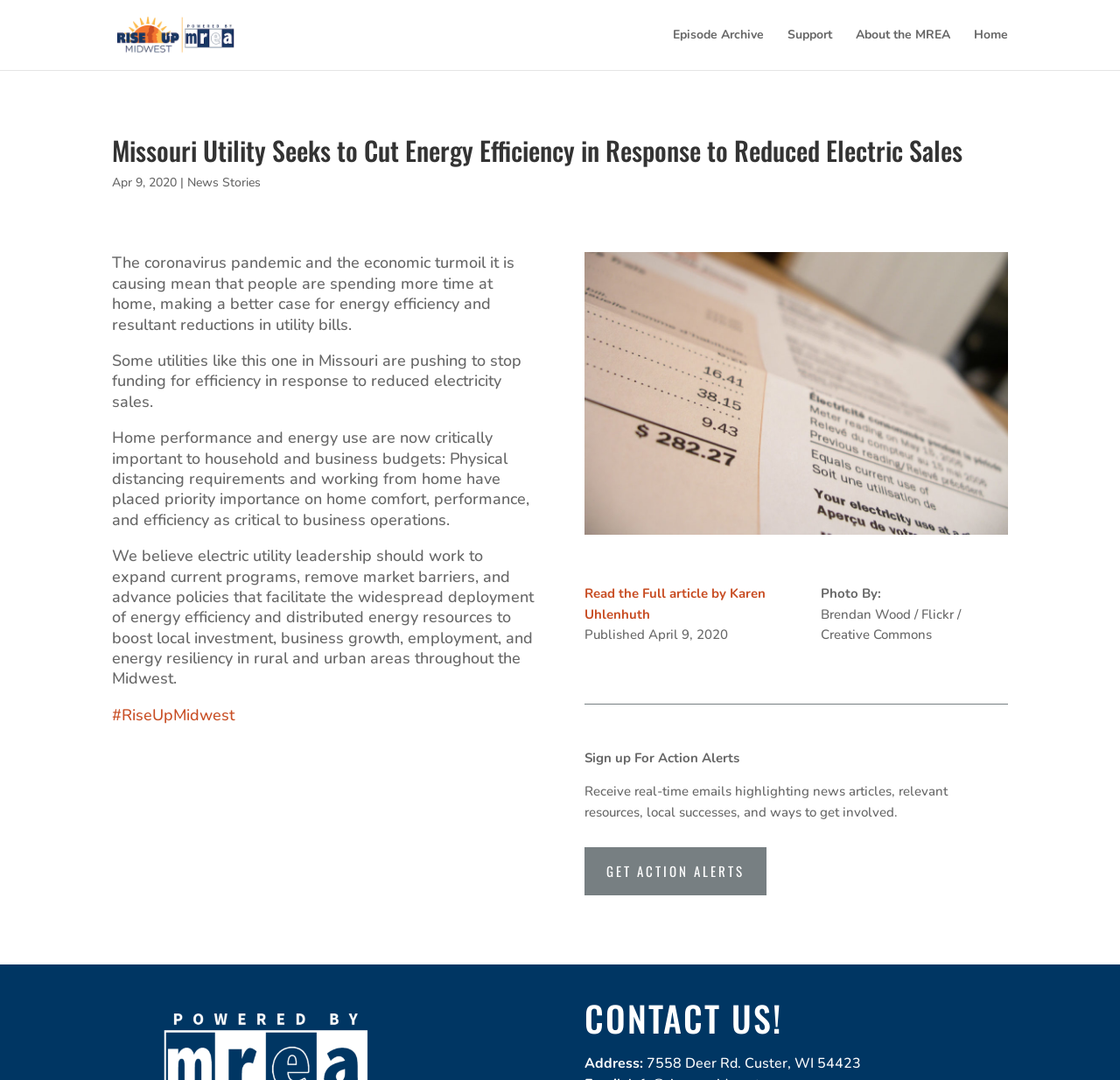Locate the UI element described as follows: "About the MREA". Return the bounding box coordinates as four float numbers between 0 and 1 in the order [left, top, right, bottom].

[0.764, 0.027, 0.848, 0.065]